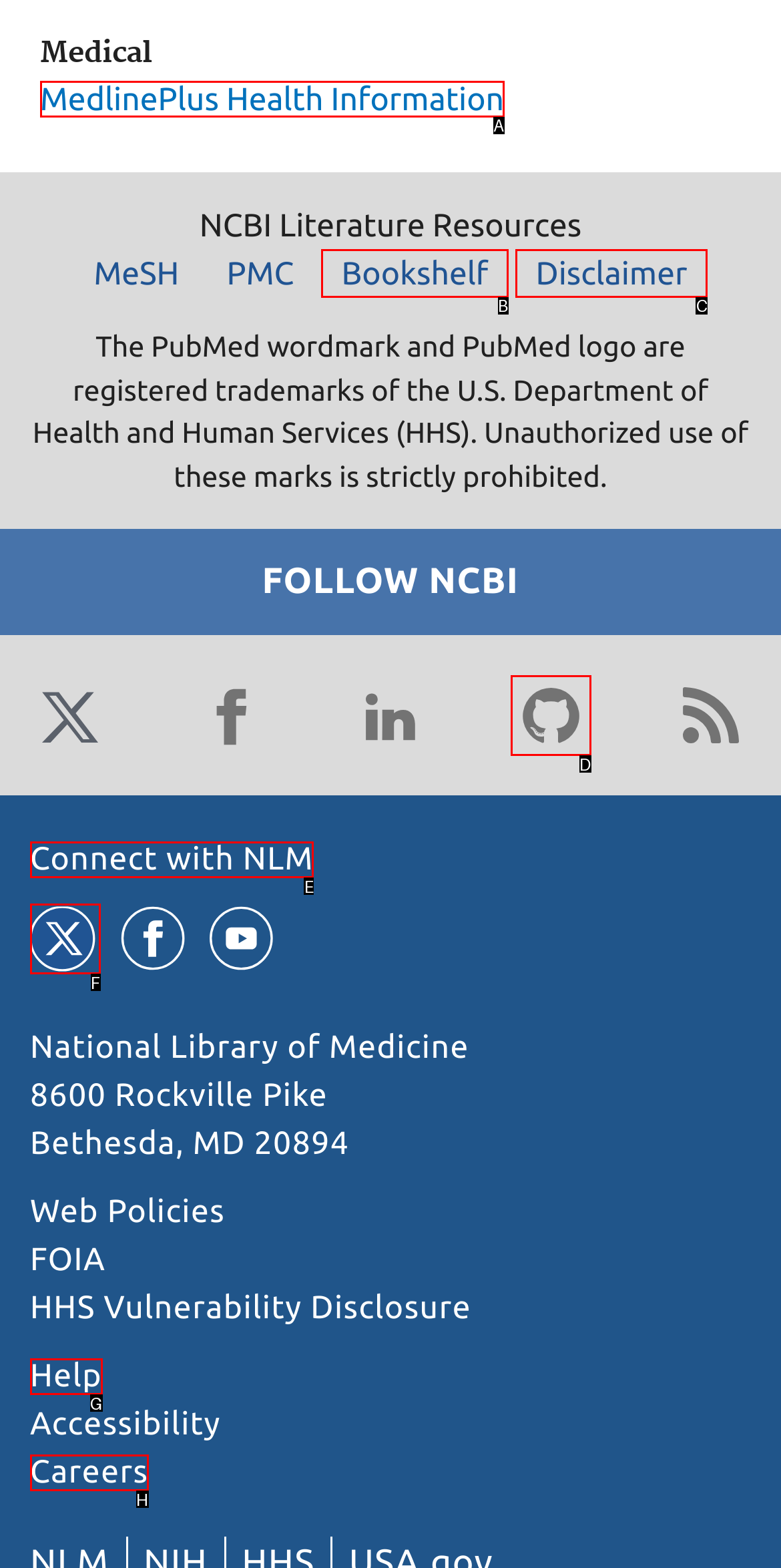Select the letter that corresponds to the description: Connect with NLM. Provide your answer using the option's letter.

E